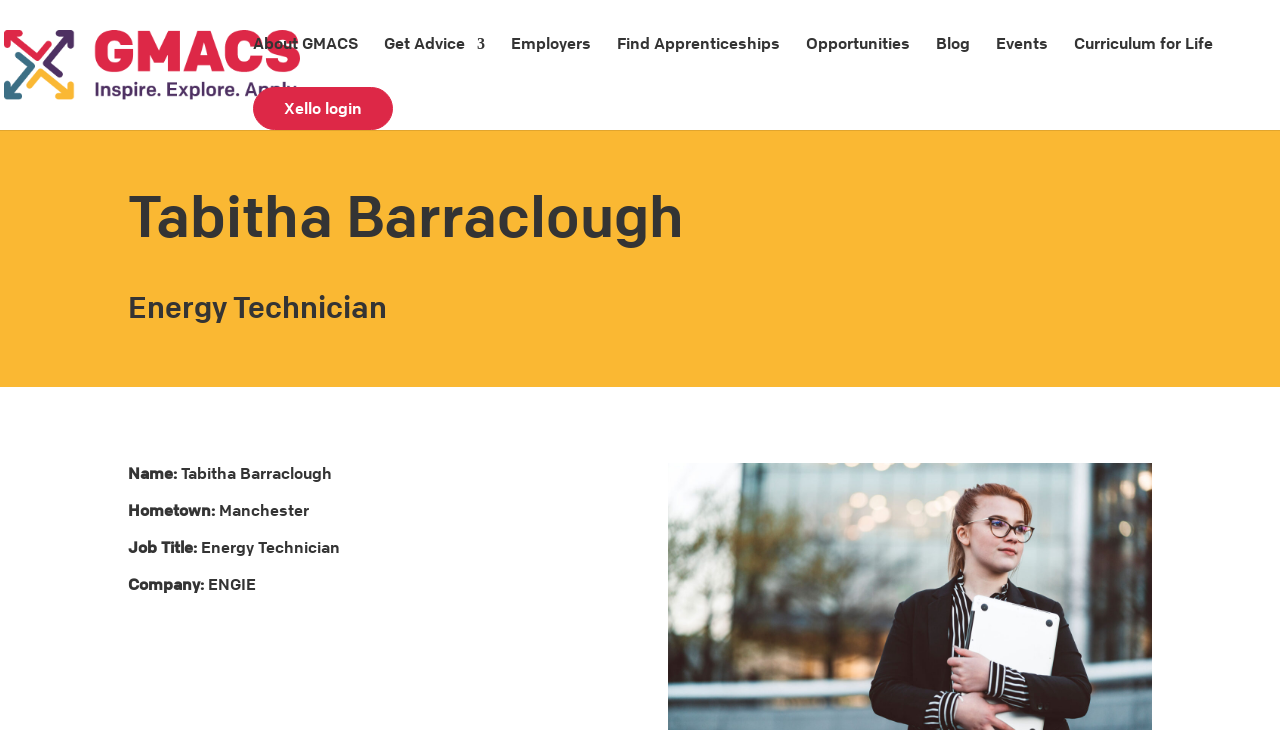What is the job title of Tabitha?
Answer the question with a single word or phrase by looking at the picture.

Energy Technician